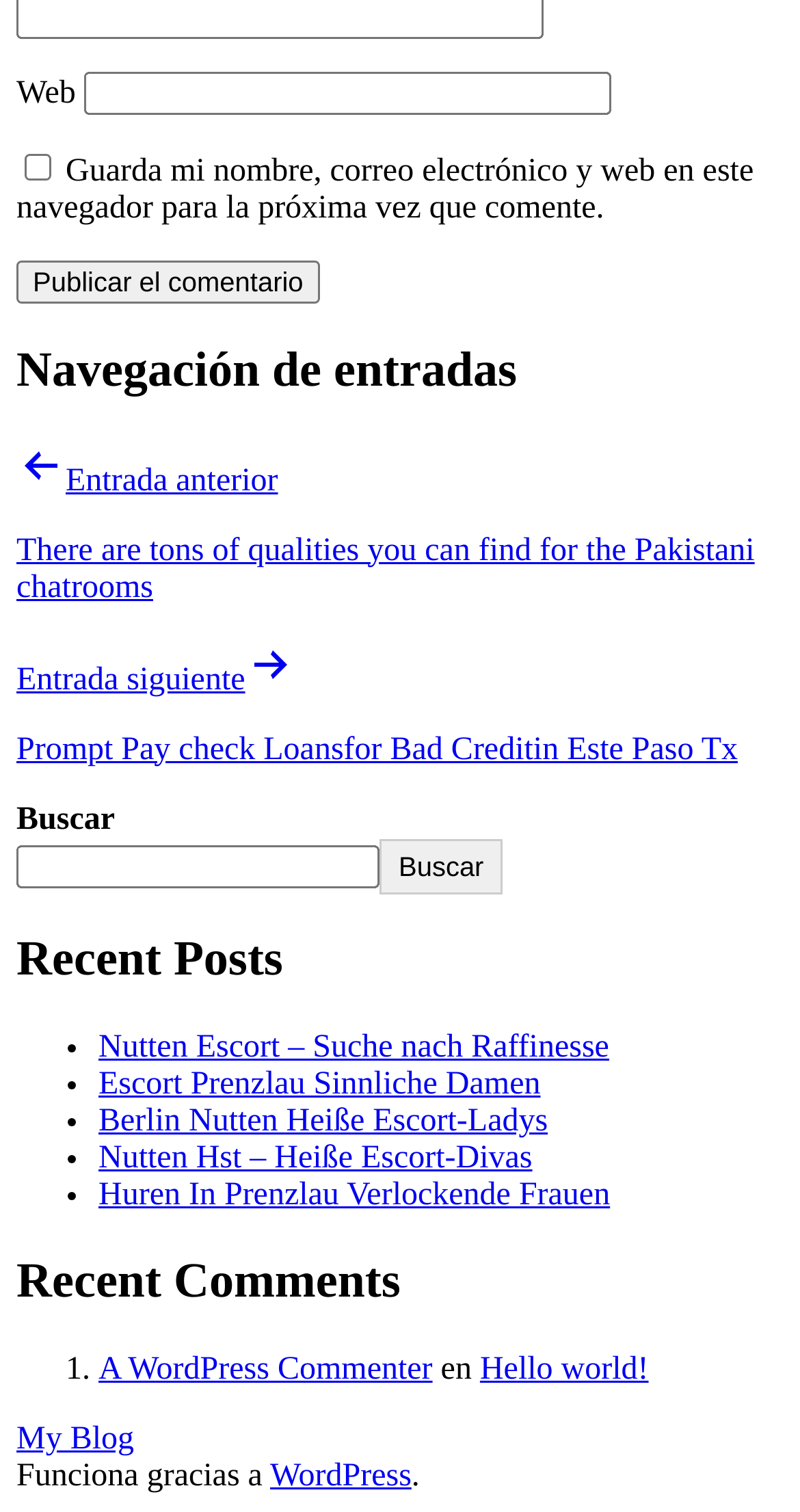Identify the bounding box coordinates of the clickable region to carry out the given instruction: "Go to Entradas".

[0.021, 0.227, 0.979, 0.508]